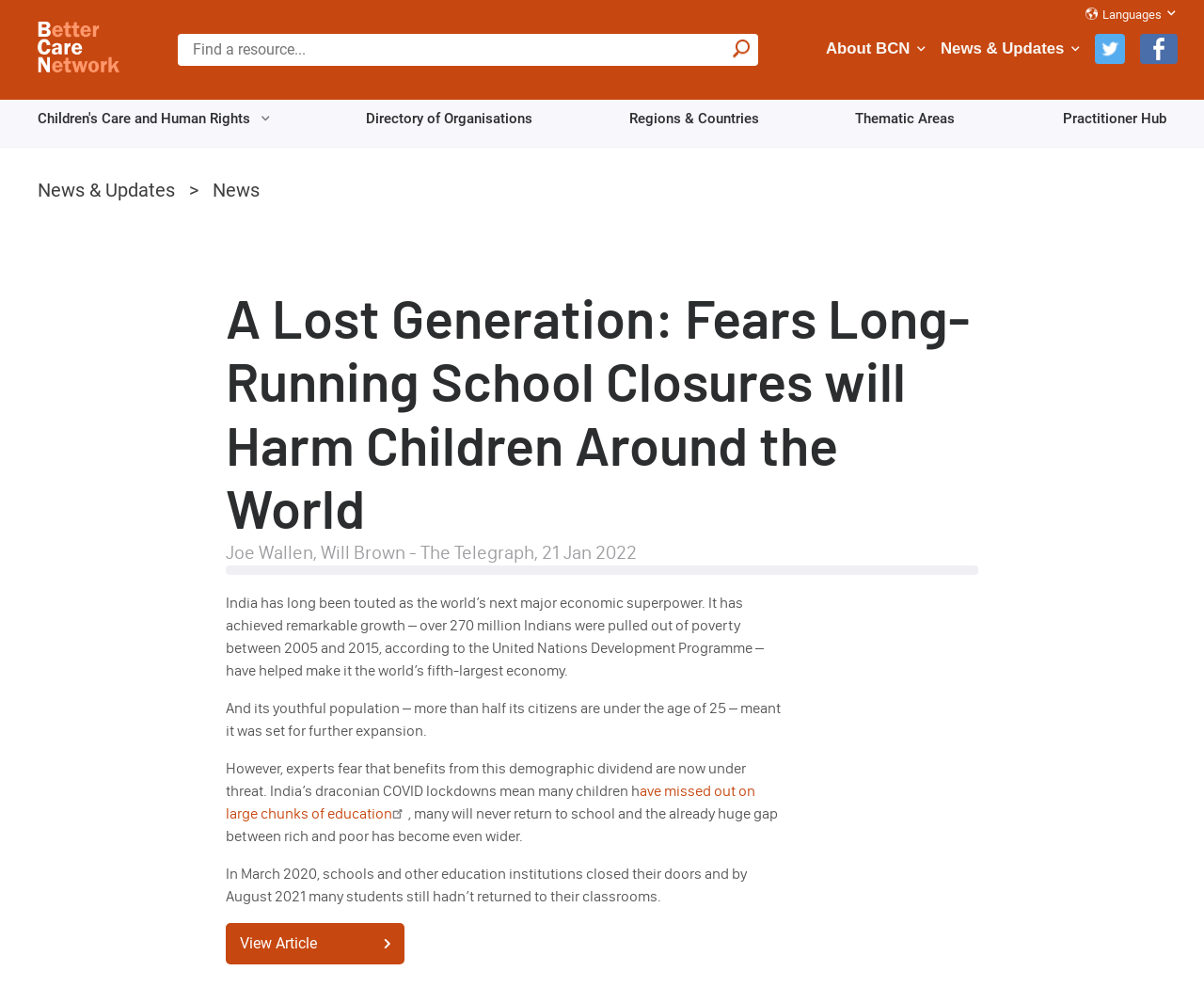What is the purpose of the 'Find a resource...' textbox?
Using the information presented in the image, please offer a detailed response to the question.

I found the answer by understanding the context of the textbox which is accompanied by an 'Apply' button, indicating that it is a search function to find resources.